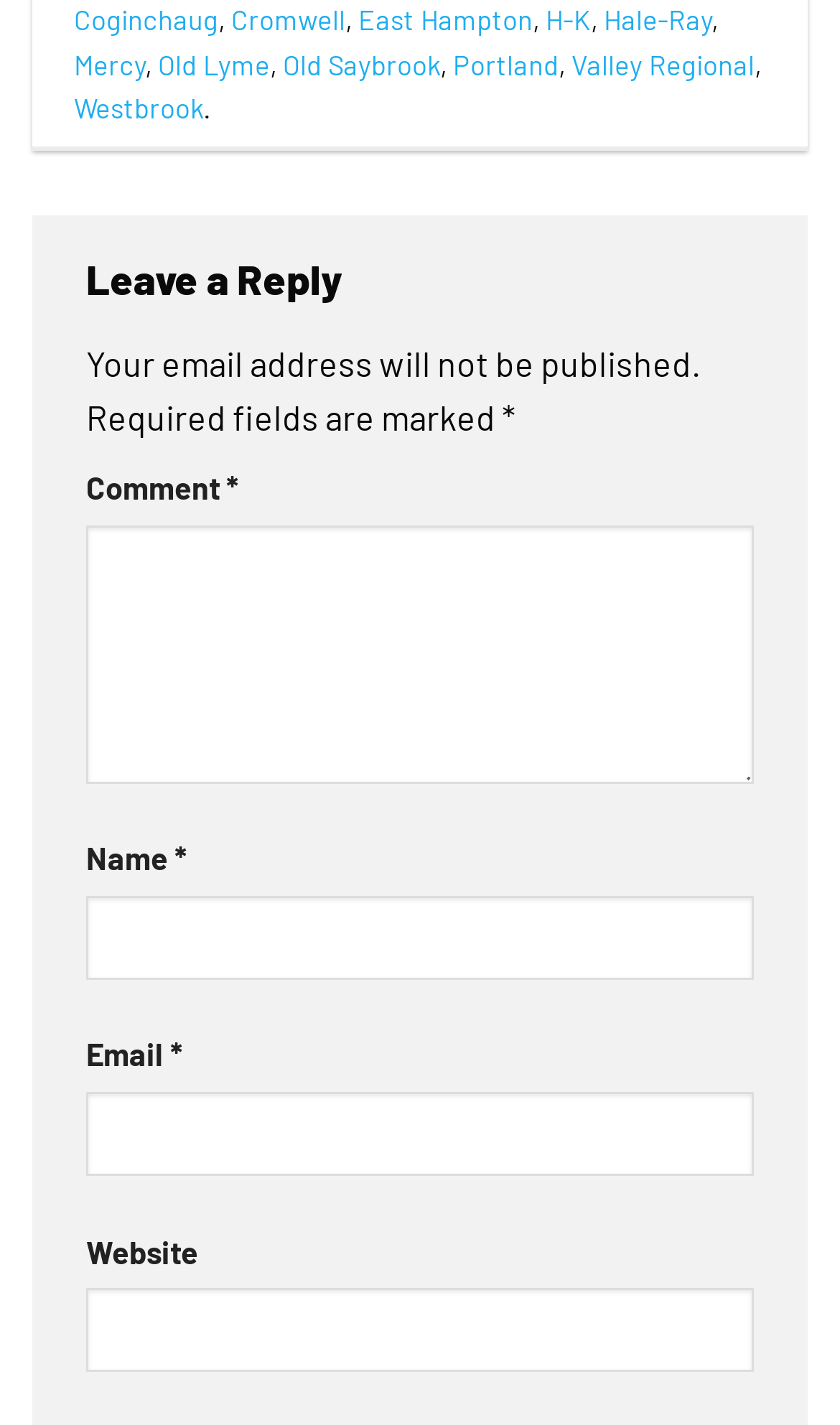Given the description of a UI element: "parent_node: Email * aria-describedby="email-notes" name="email"", identify the bounding box coordinates of the matching element in the webpage screenshot.

[0.103, 0.766, 0.897, 0.825]